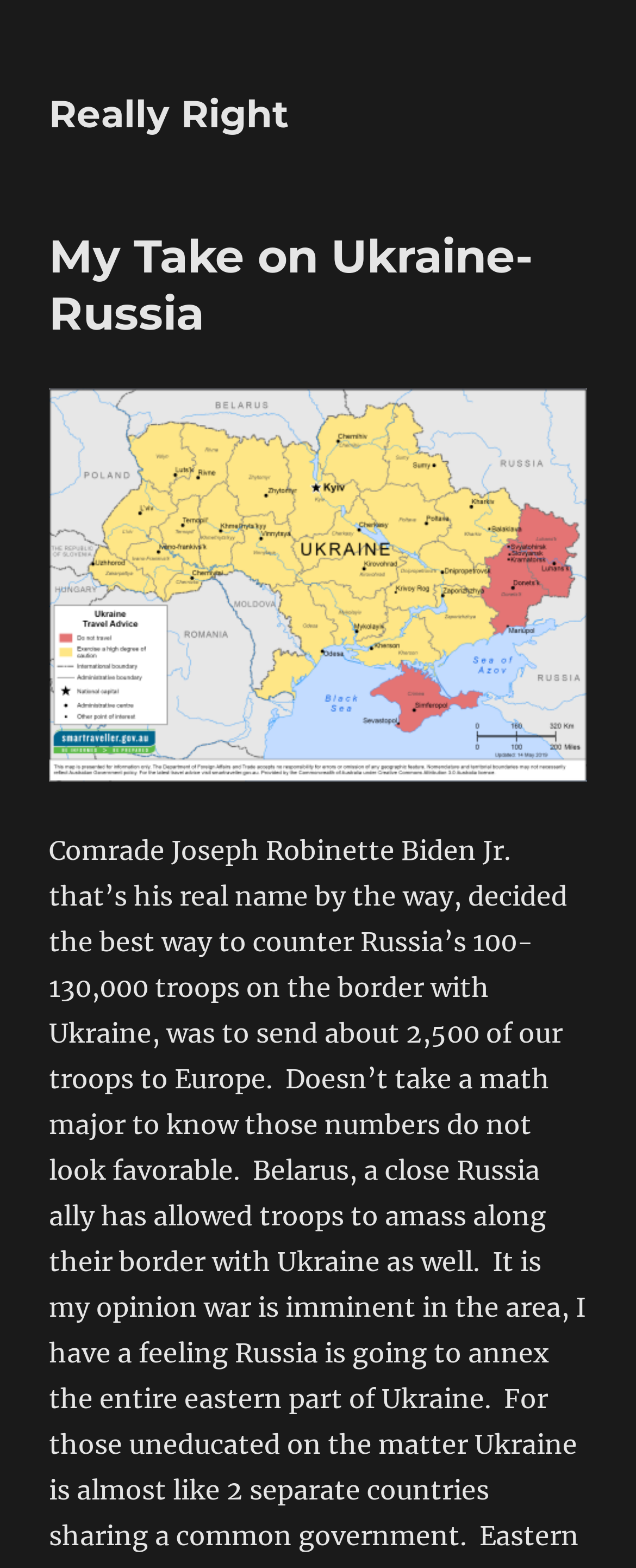Please identify and generate the text content of the webpage's main heading.

My Take on Ukraine-Russia